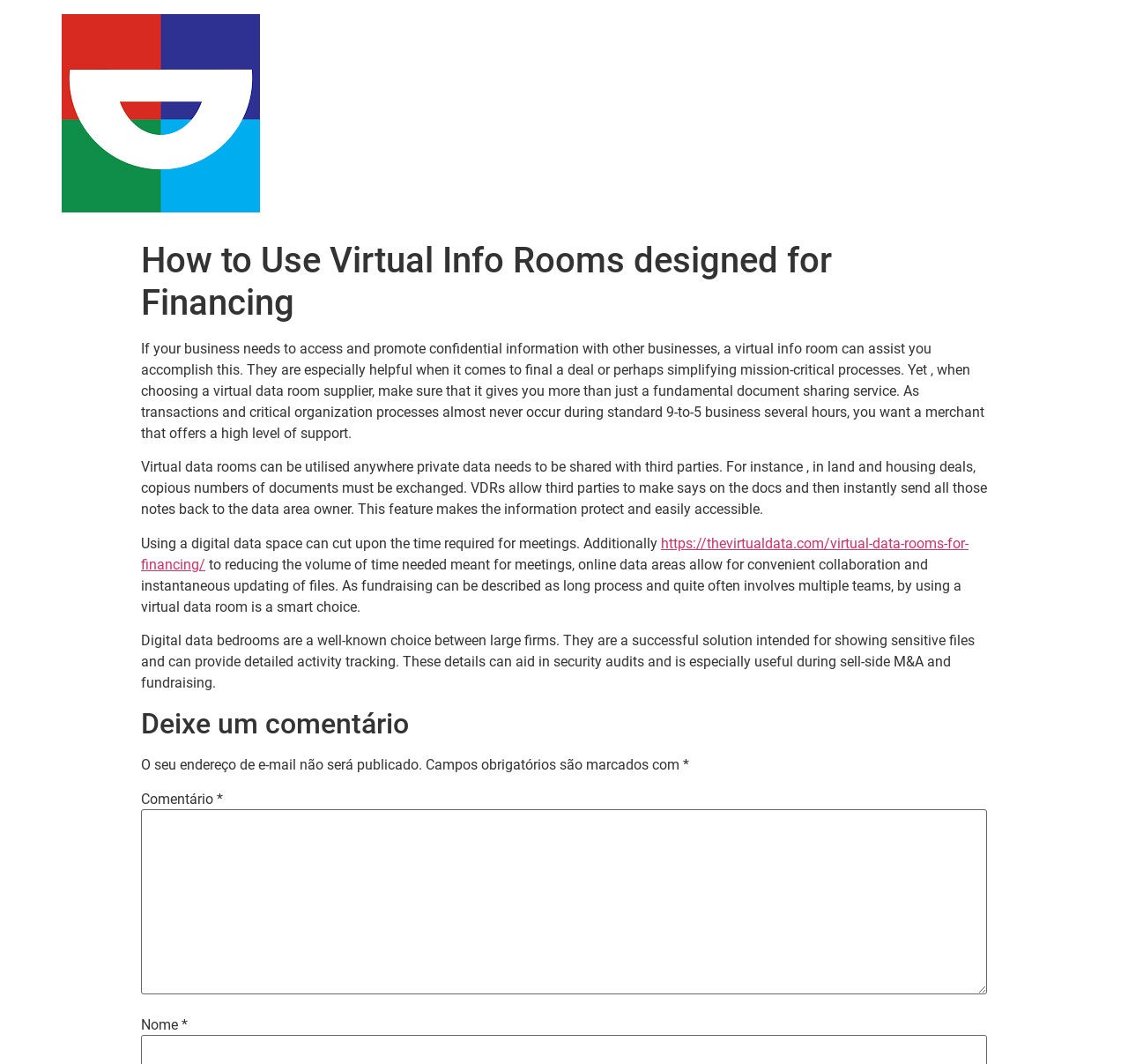Generate the title text from the webpage.

How to Use Virtual Info Rooms designed for Financing